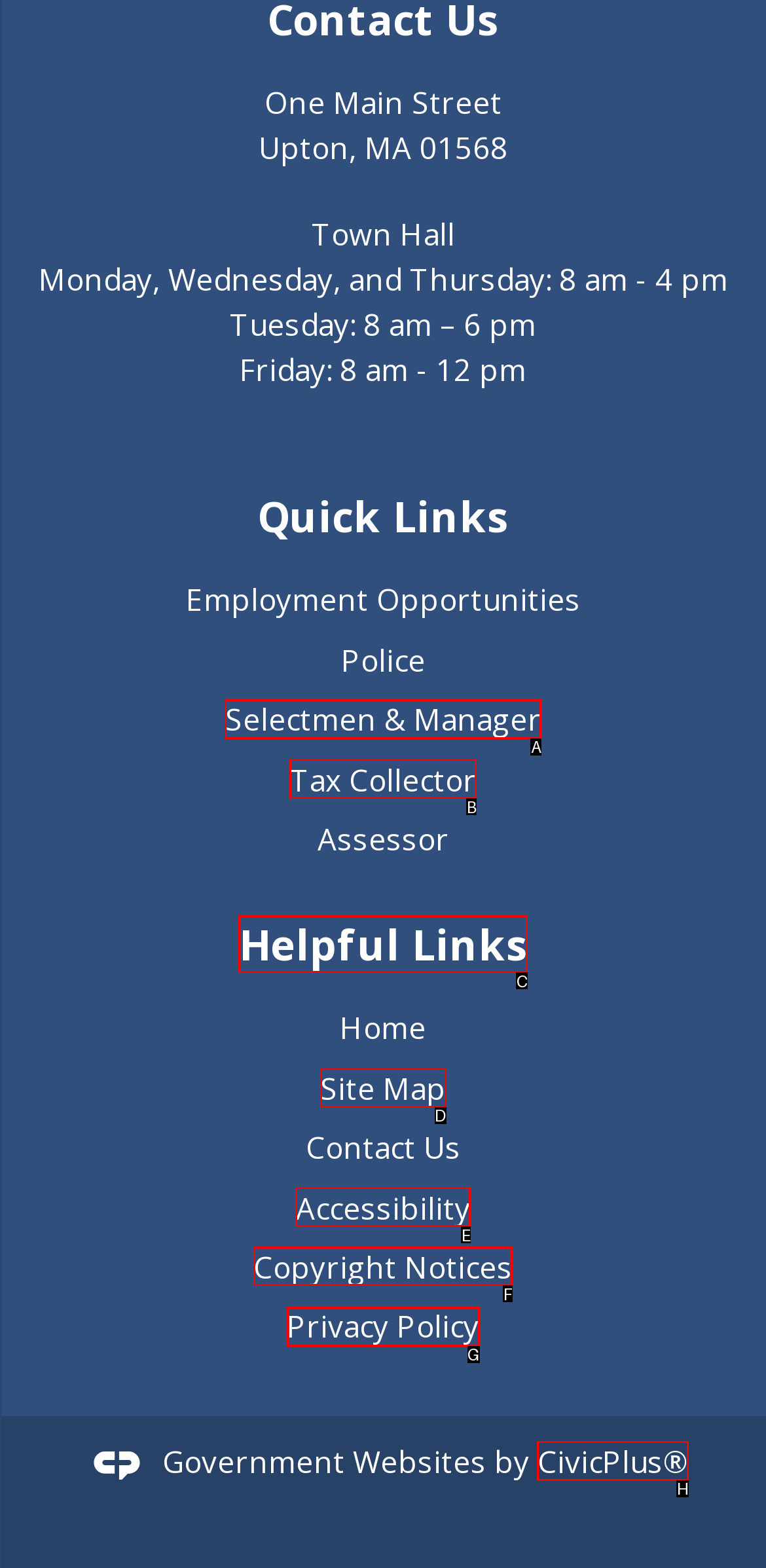Select the HTML element that needs to be clicked to perform the task: Enter your comment. Reply with the letter of the chosen option.

None